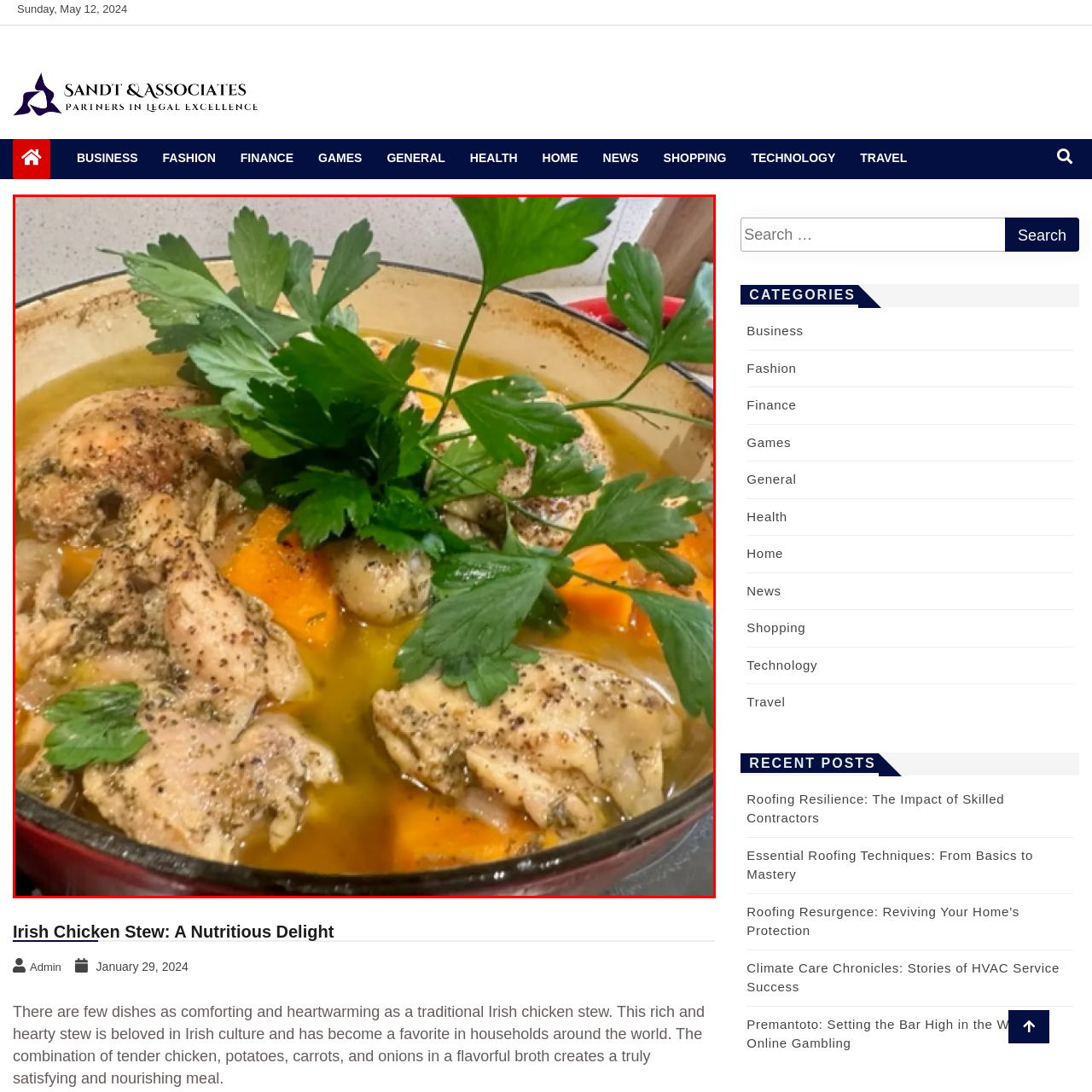What color are the carrots in the stew?
Look at the area highlighted by the red bounding box and answer the question in detail, drawing from the specifics shown in the image.

The caption describes the carrots as 'vibrant orange', which suggests that the carrots in the stew have an orange color.